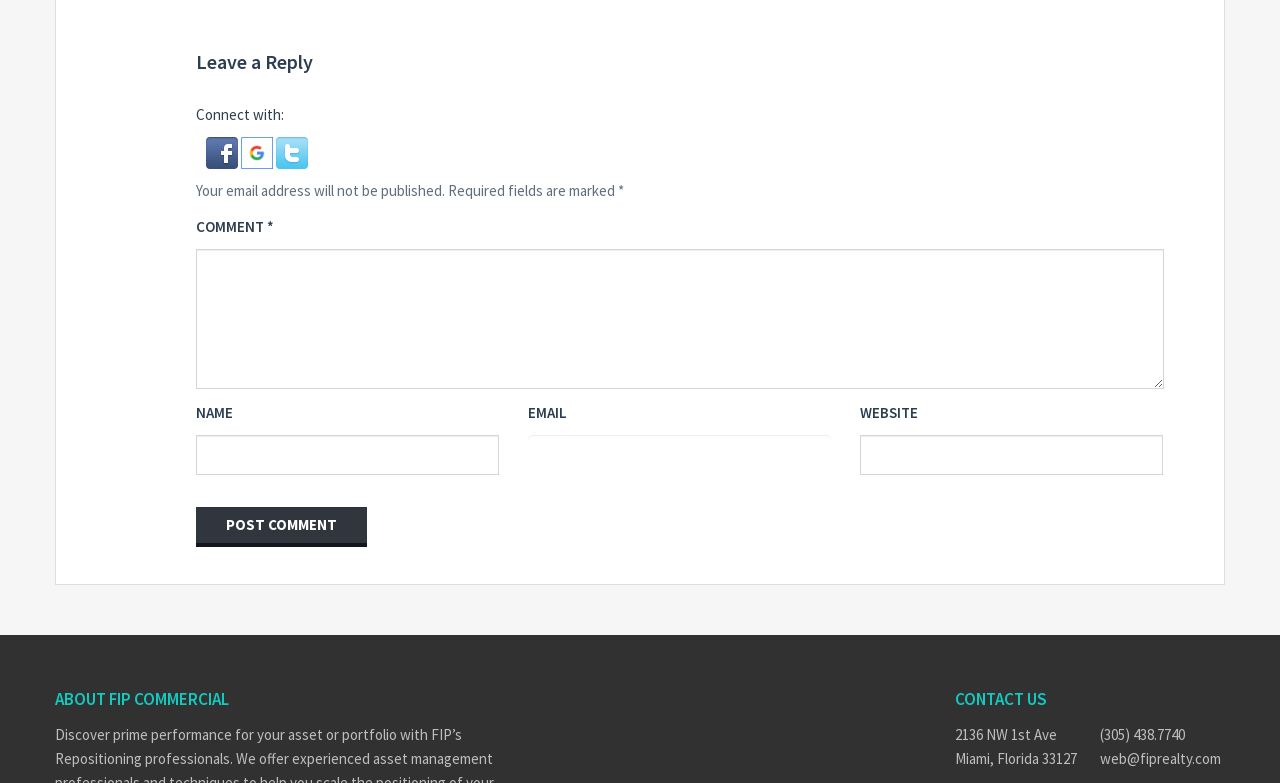Can you look at the image and give a comprehensive answer to the question:
What is the email address to contact?

The email address to contact is 'web@fiprealty.com' which is a link element located below the address '2136 NW 1st Ave Miami, Florida 33127'.